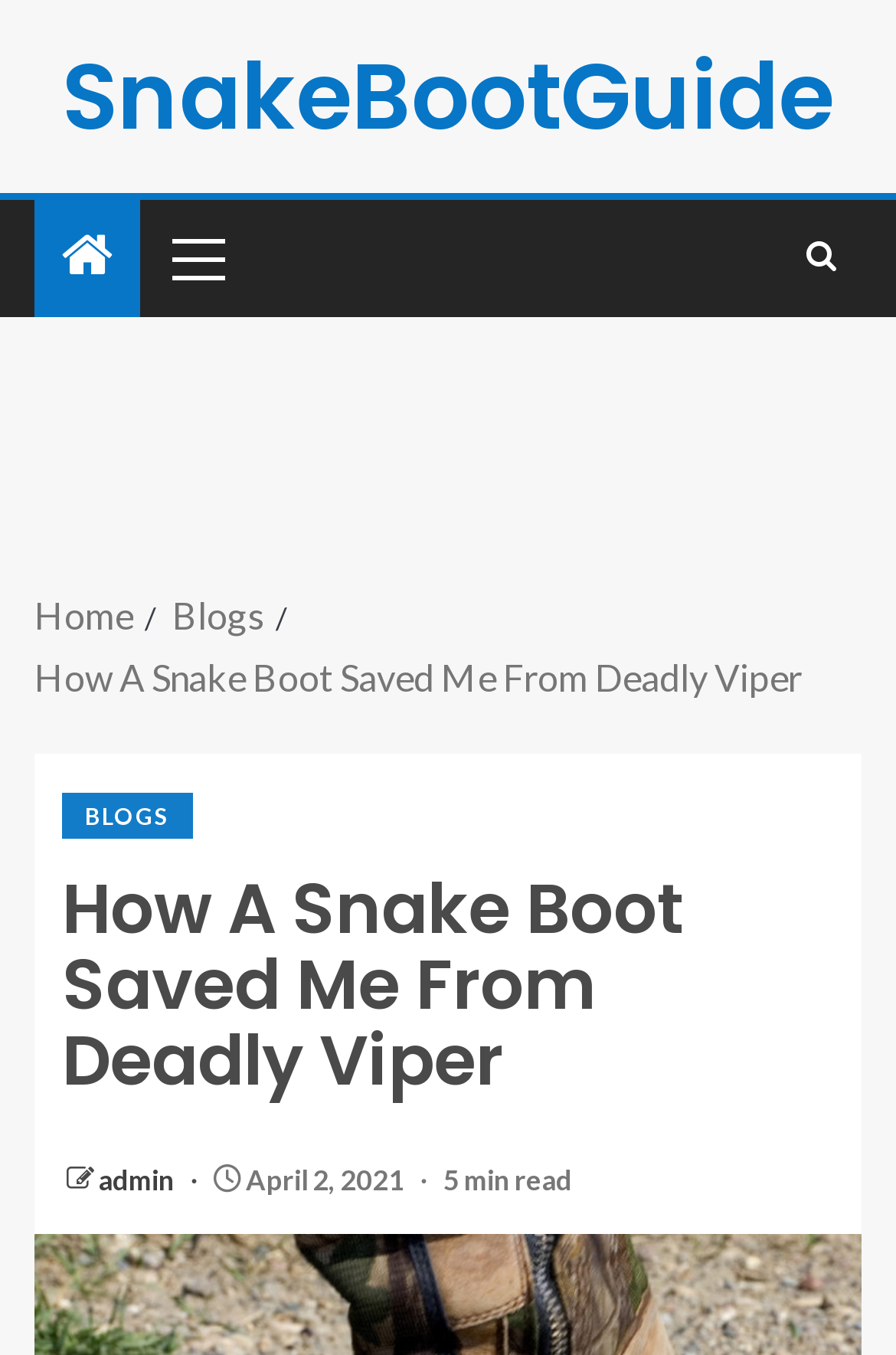Explain the webpage in detail, including its primary components.

The webpage is about a personal experience of encountering a deadly viper while visiting Central Florida, and how a snake boot saved the author's life. 

At the top left of the page, there is a link to the website's homepage, "SnakeBootGuide", and a smaller link to an unknown page. Next to these links, there is a primary menu with a single link. On the top right, there is a search icon.

Below the top section, there is a navigation bar with breadcrumbs, showing the path "Home > Blogs > How A Snake Boot Saved Me From Deadly Viper". 

The main content of the page is an article with a heading that matches the title of the webpage. Above the heading, there is a link to the "BLOGS" section. The article's author is "admin", and it was published on "April 2, 2021". The estimated reading time is 5 minutes.